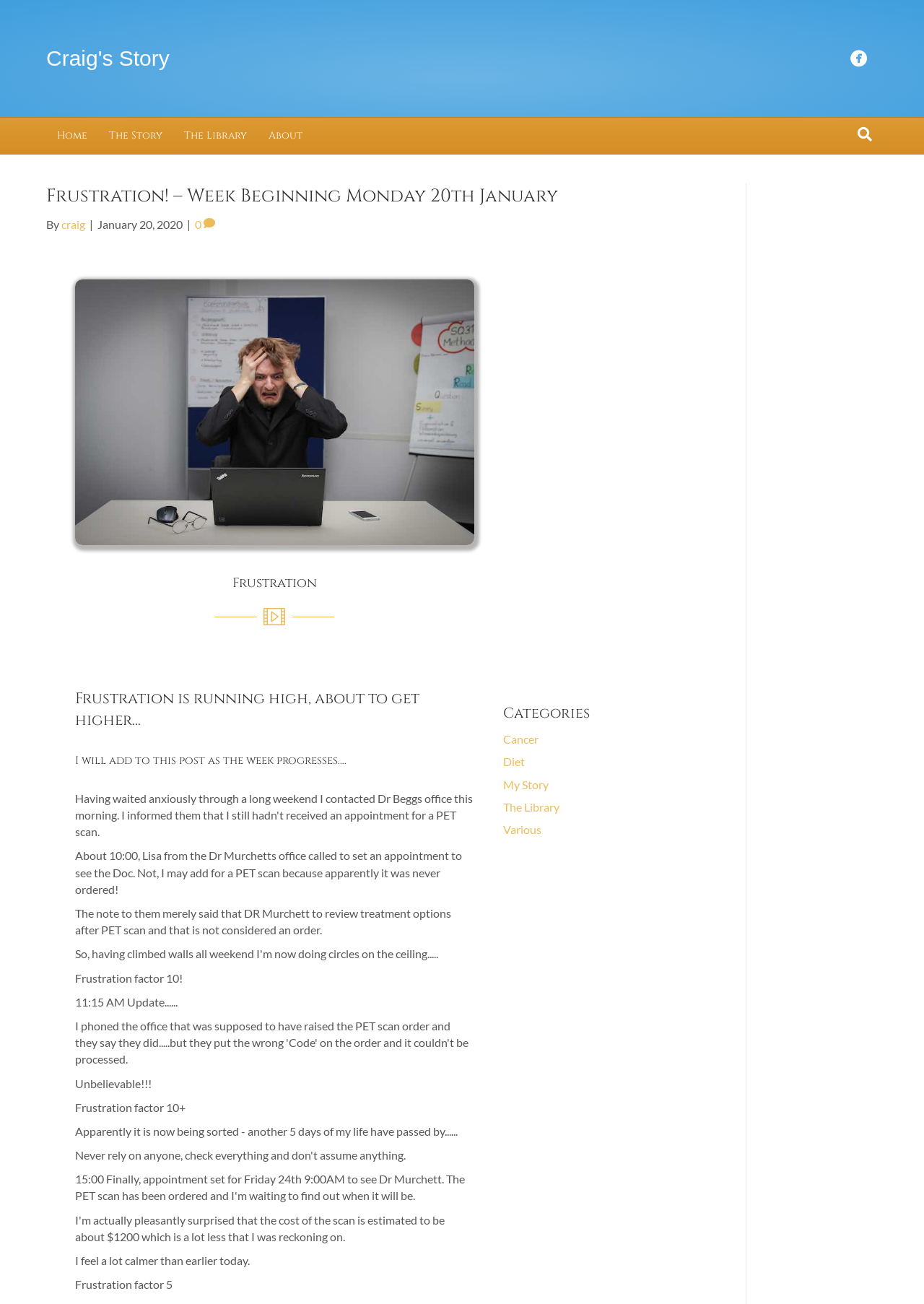Please identify the bounding box coordinates of the element's region that should be clicked to execute the following instruction: "click on Home". The bounding box coordinates must be four float numbers between 0 and 1, i.e., [left, top, right, bottom].

[0.05, 0.09, 0.106, 0.118]